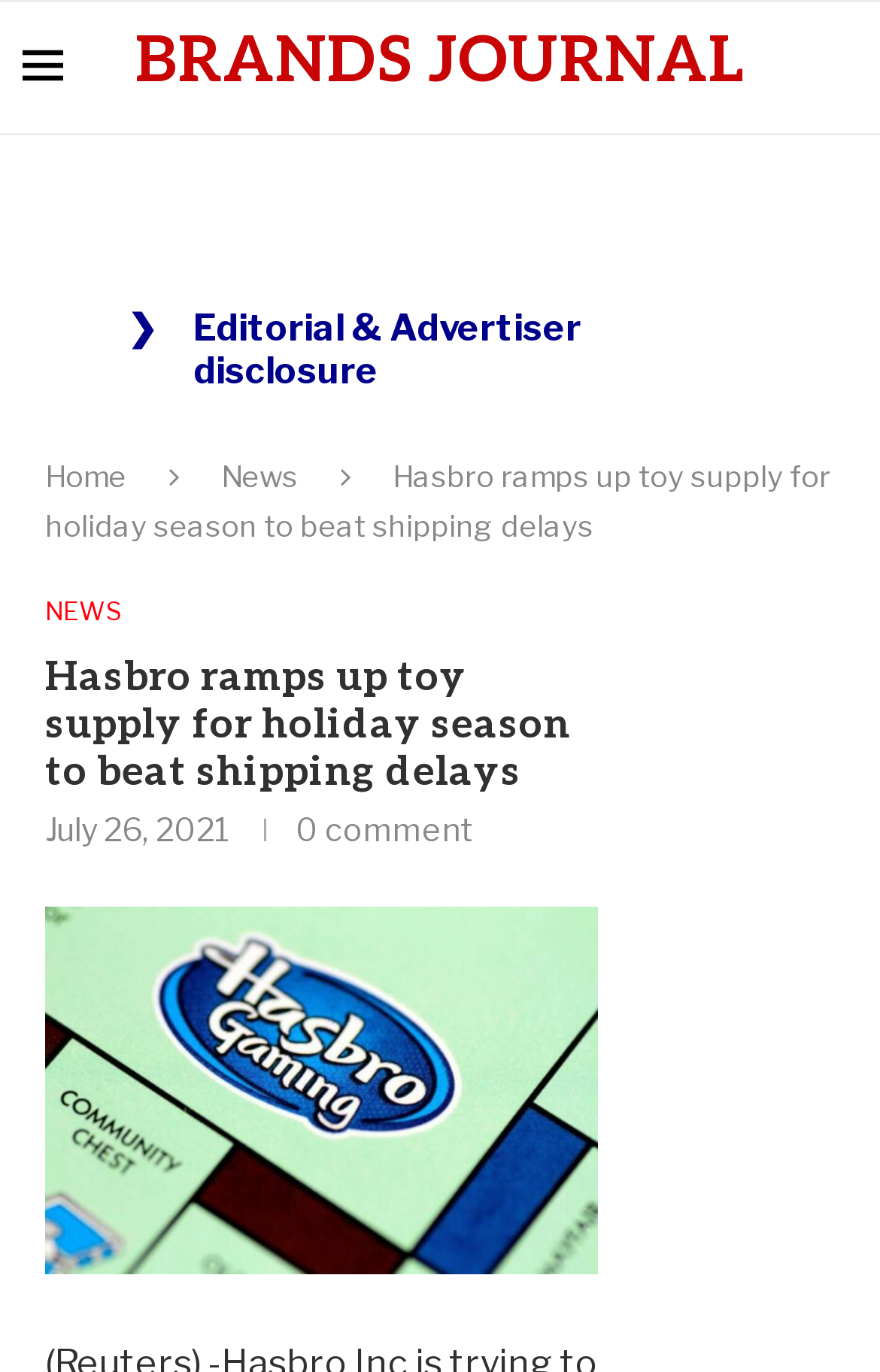When was the news article published?
Provide a detailed and well-explained answer to the question.

The publication date of the news article can be found in the time element, which contains the static text 'July 26, 2021'. This suggests that the article was published on this date.